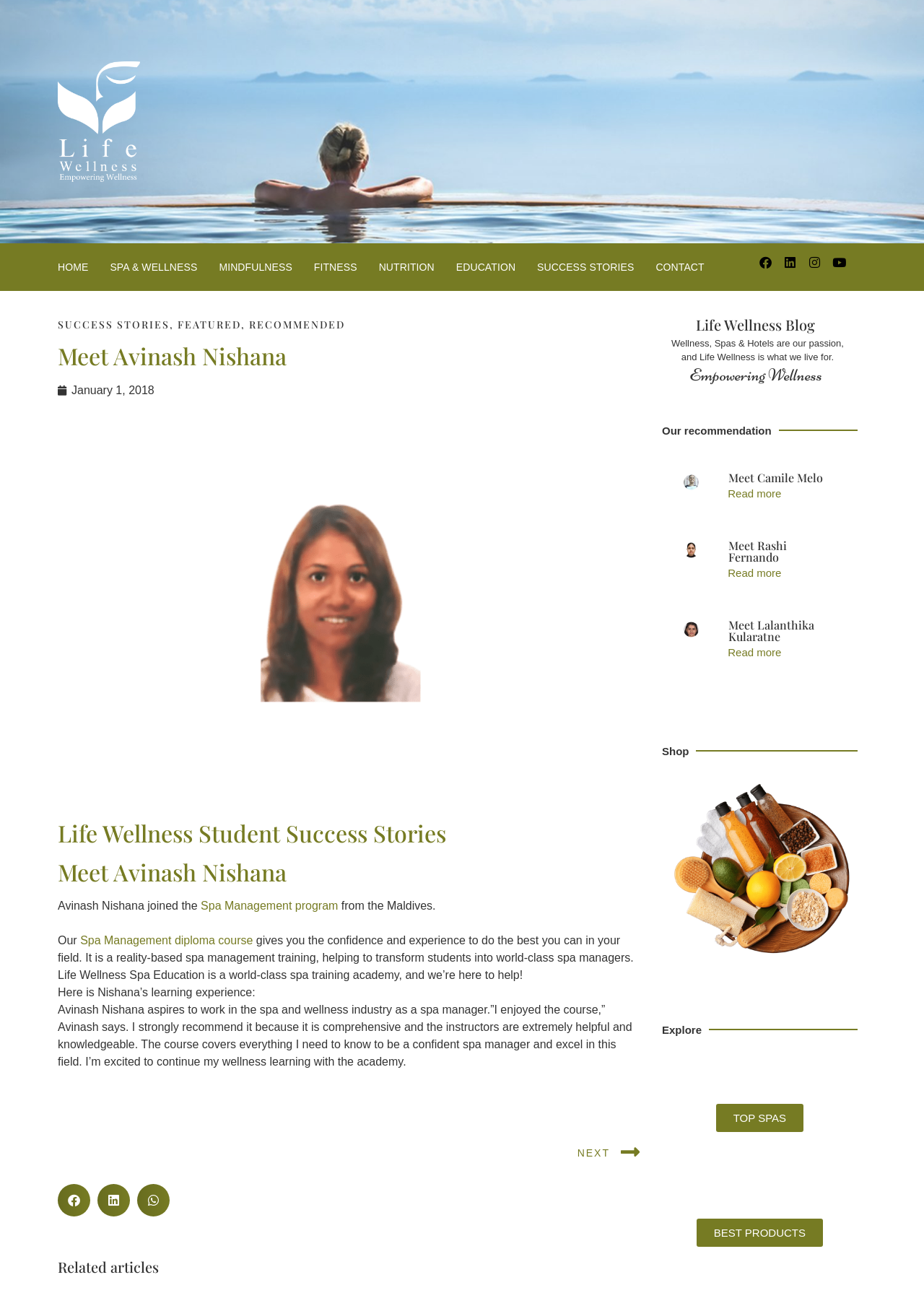Provide the bounding box coordinates for the UI element that is described as: "aria-label="Share on facebook"".

[0.062, 0.916, 0.098, 0.941]